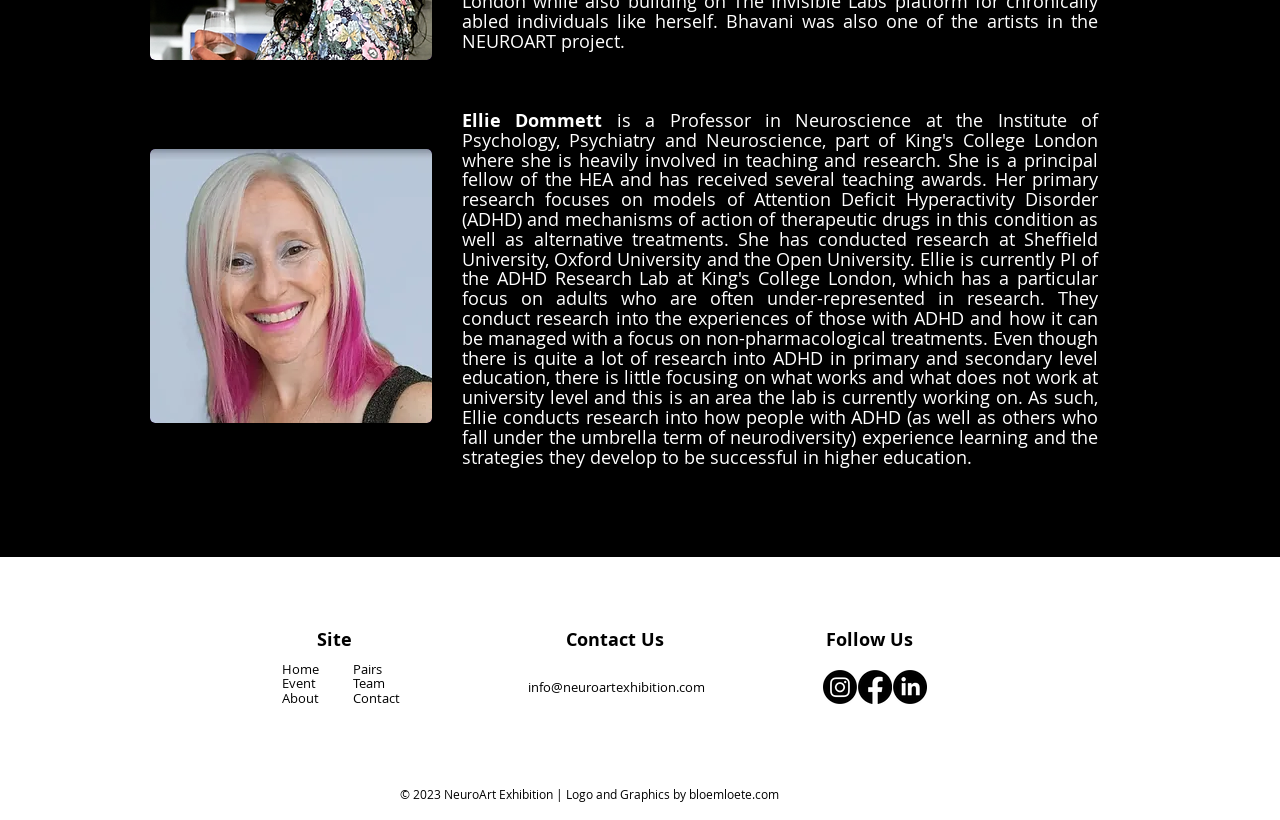What social media platform is represented by the first icon in the Social Bar?
Answer with a single word or short phrase according to what you see in the image.

Instagram